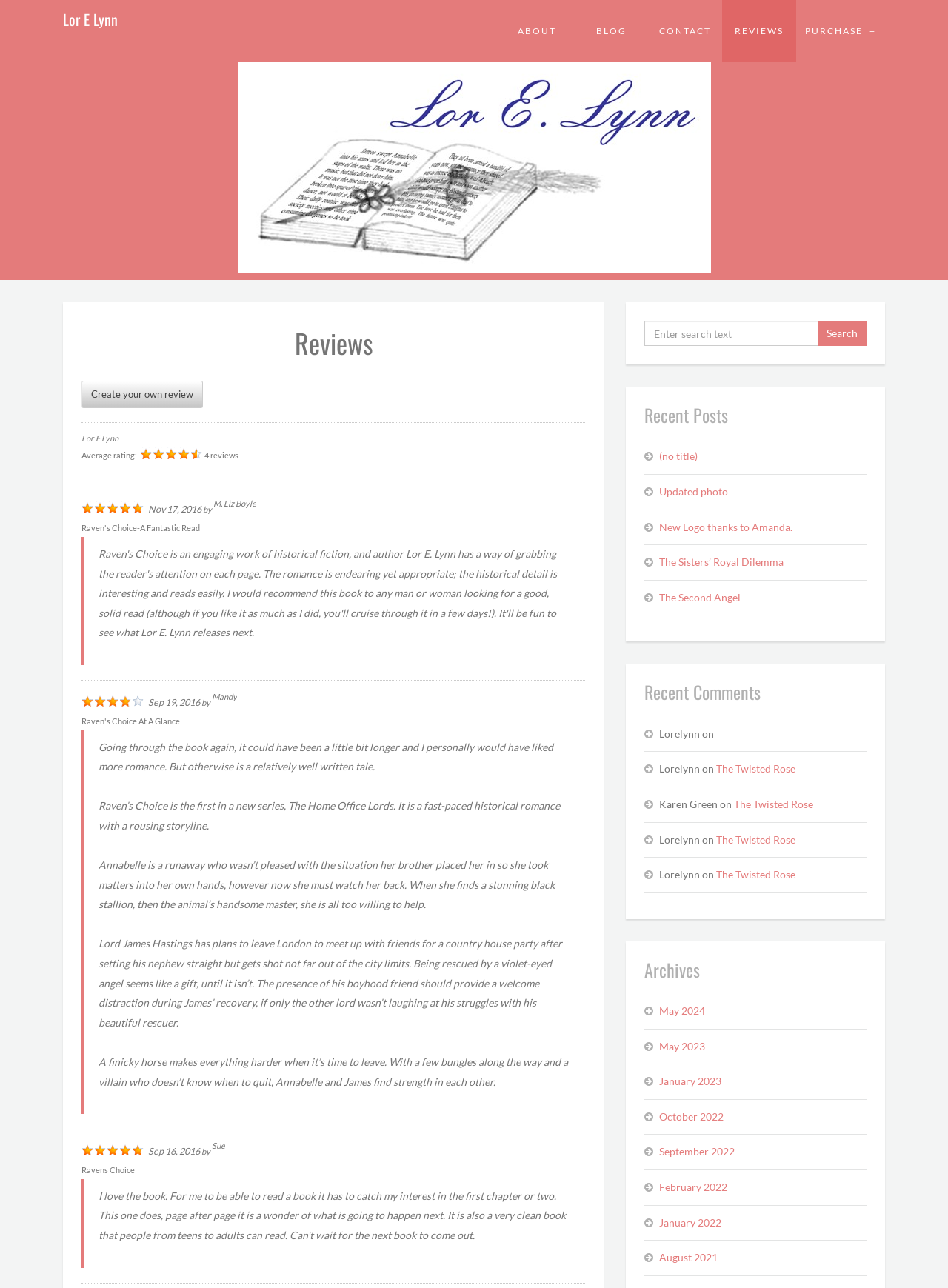Identify the bounding box coordinates of the region that should be clicked to execute the following instruction: "Click on the 'Lor E Lynn' link".

[0.066, 0.004, 0.124, 0.026]